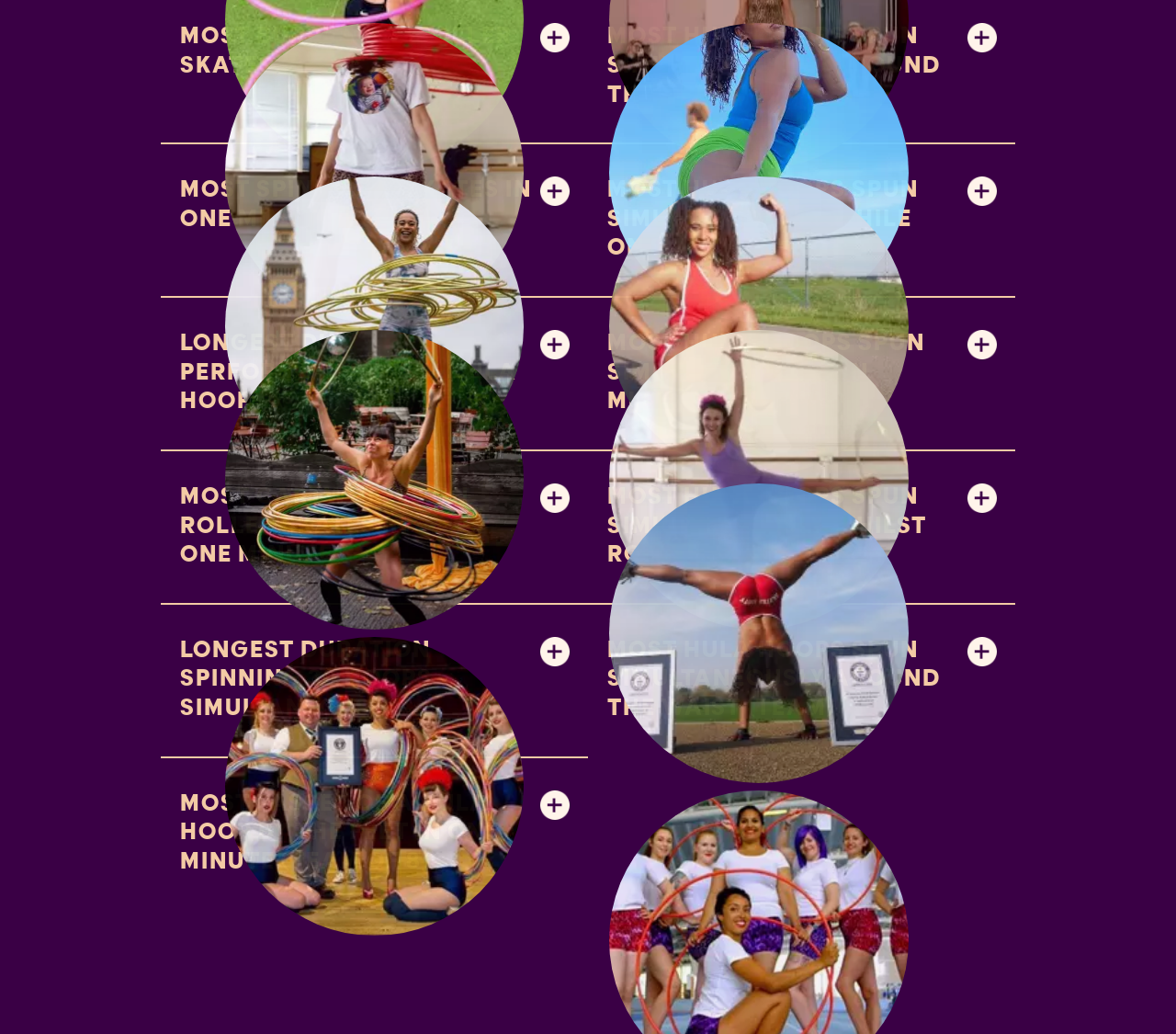How many hula hoops are spun simultaneously in the fifth link?
Based on the visual details in the image, please answer the question thoroughly.

I examined the fifth link on the webpage, which has a heading 'LONGEST DURATION PERFORMING A FOUR HULA HOOP BOX SPLIT'. This implies that the record is about performing a box split with four hula hoops.